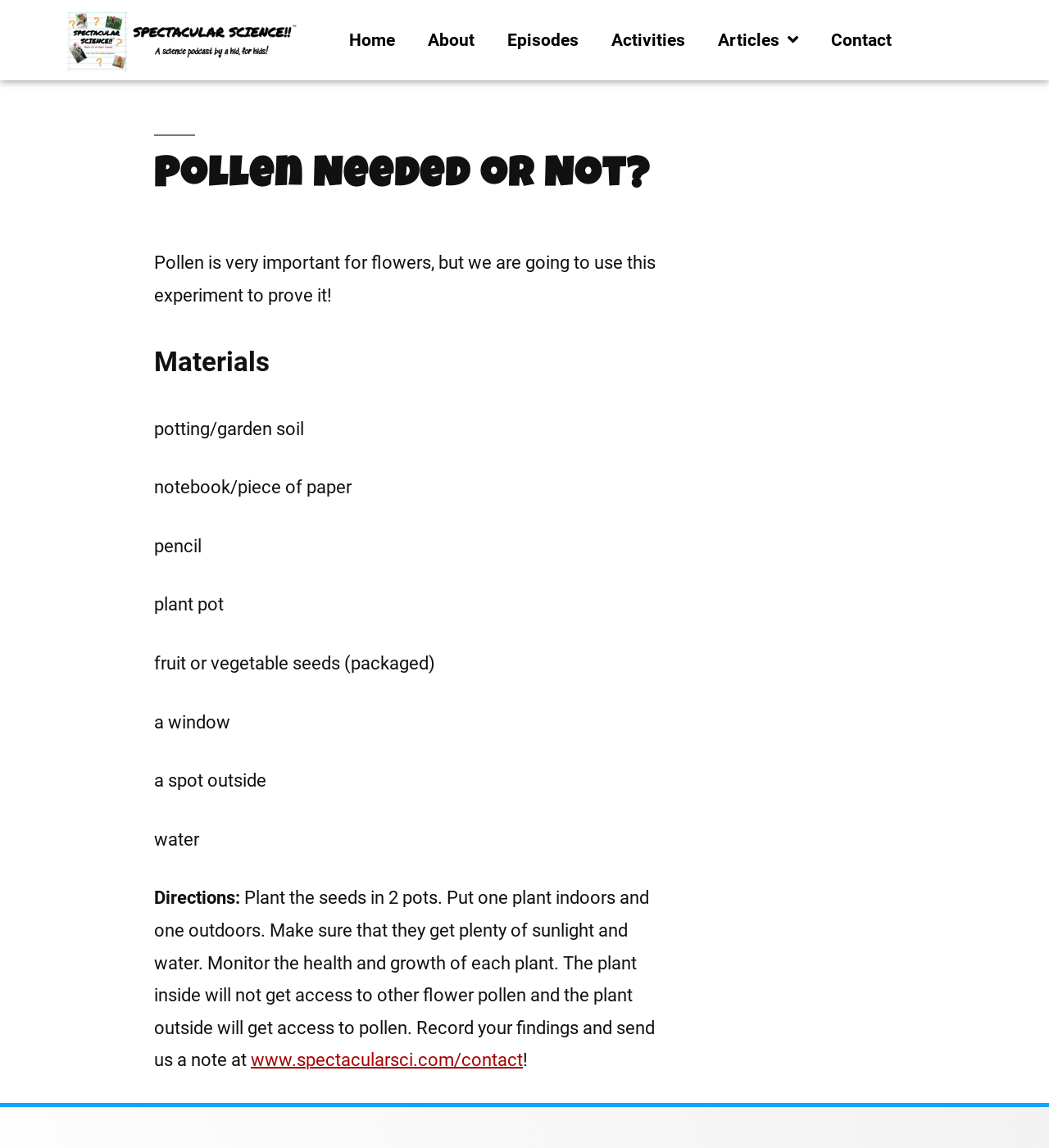Refer to the screenshot and answer the following question in detail:
What is the purpose of this experiment?

Based on the webpage content, the experiment is designed to prove the importance of pollen for flowers. The materials and directions provided suggest that the experiment aims to compare the growth of plants with and without access to pollen.